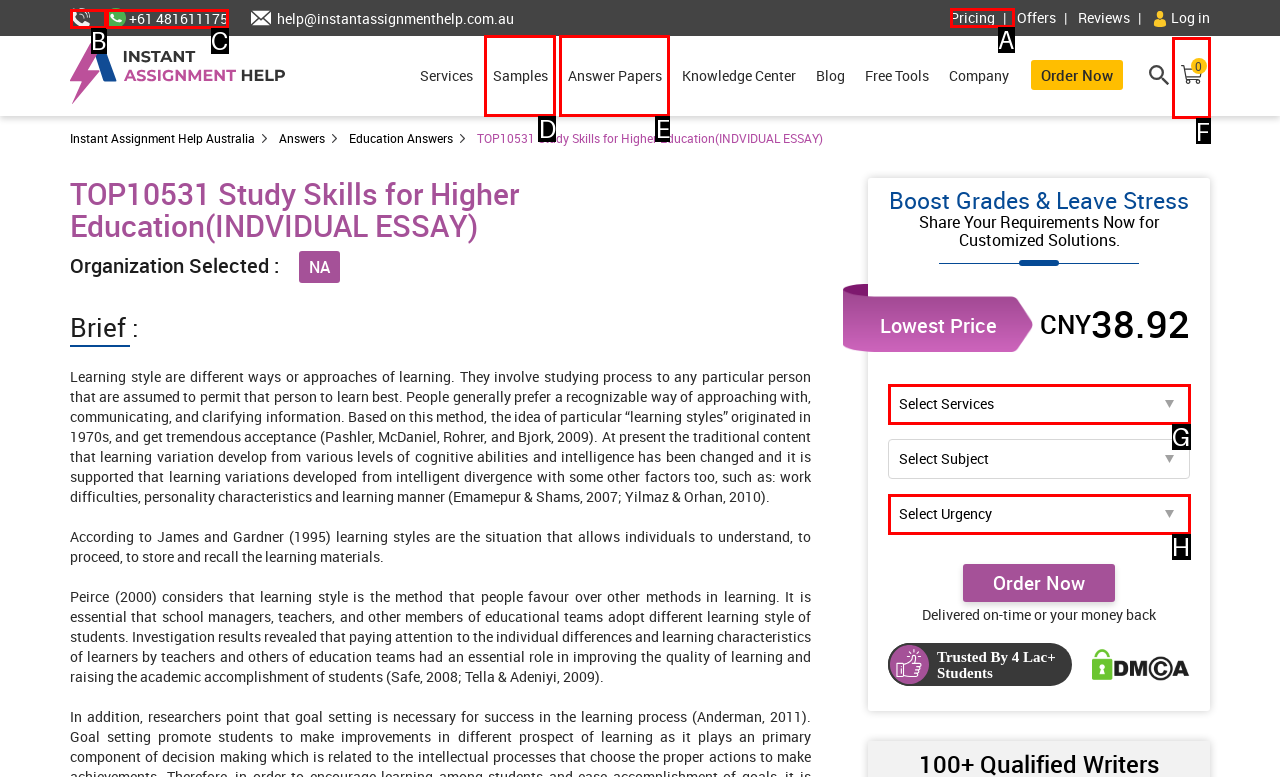Determine the option that best fits the description: parent_node: +61 481611175 aria-label="call"
Reply with the letter of the correct option directly.

B